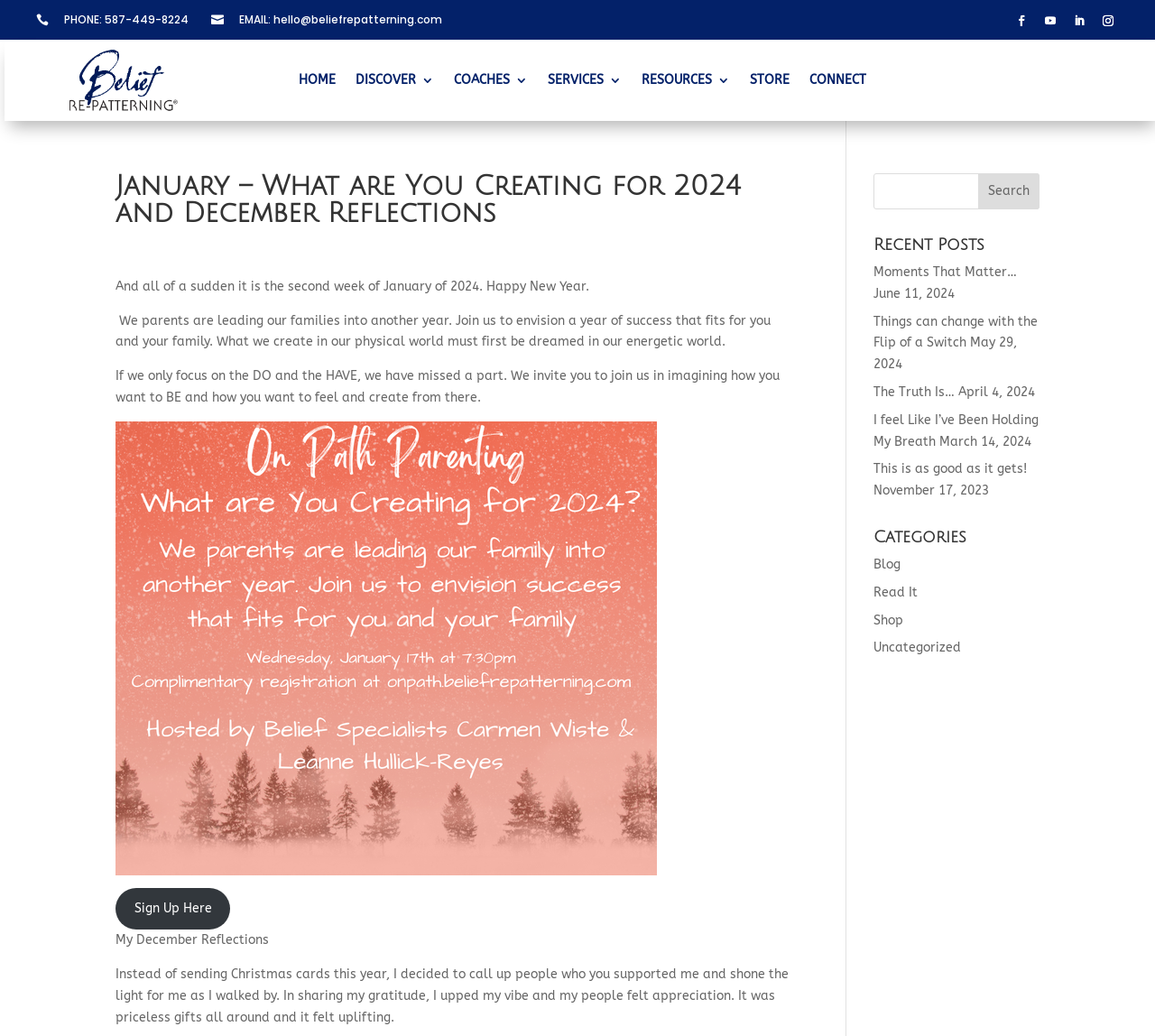What is the phone number on the webpage?
Using the information from the image, give a concise answer in one word or a short phrase.

587-449-8224